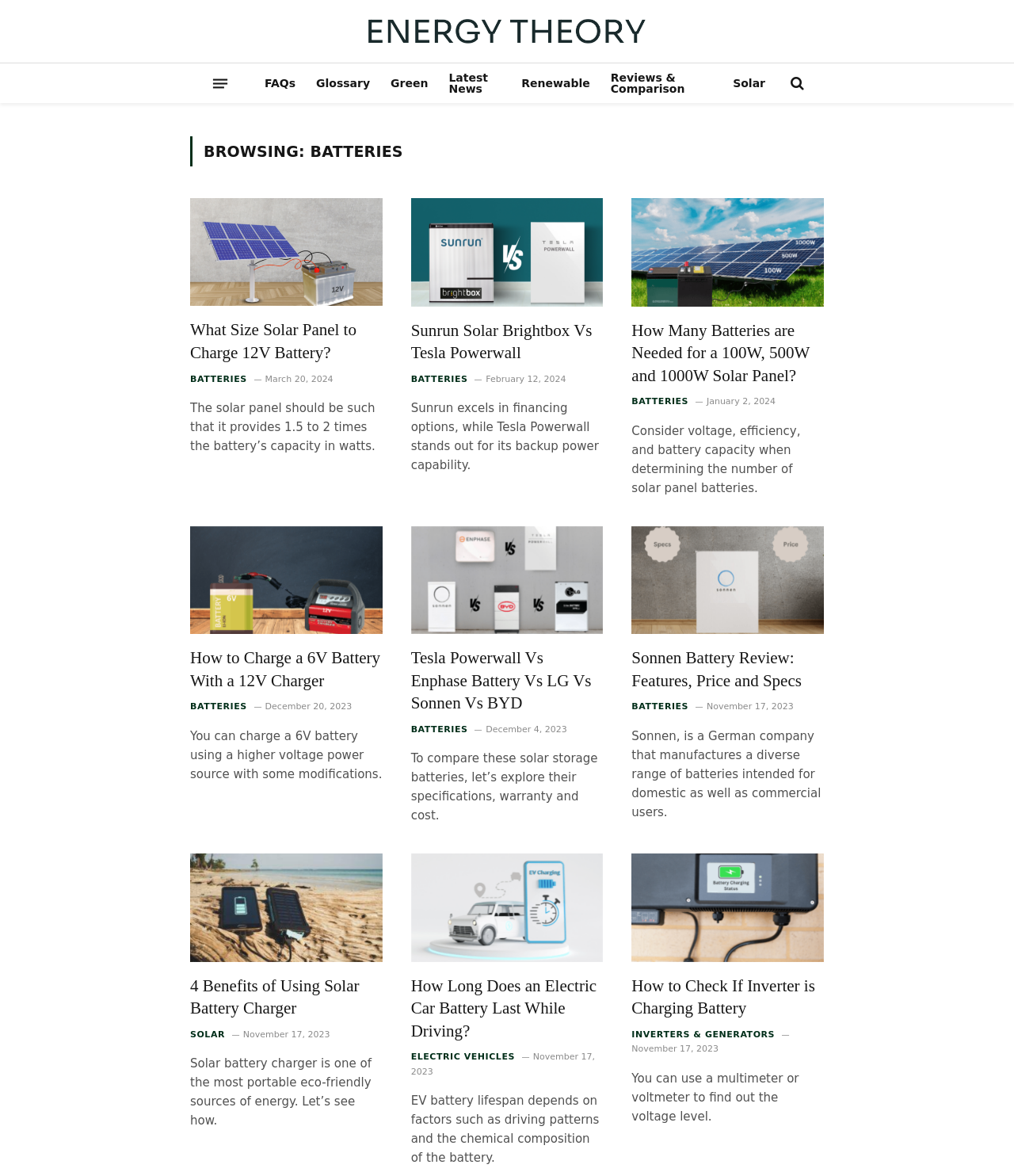Specify the bounding box coordinates of the element's area that should be clicked to execute the given instruction: "Click on the 'Reviews & Comparison' link". The coordinates should be four float numbers between 0 and 1, i.e., [left, top, right, bottom].

[0.592, 0.055, 0.713, 0.087]